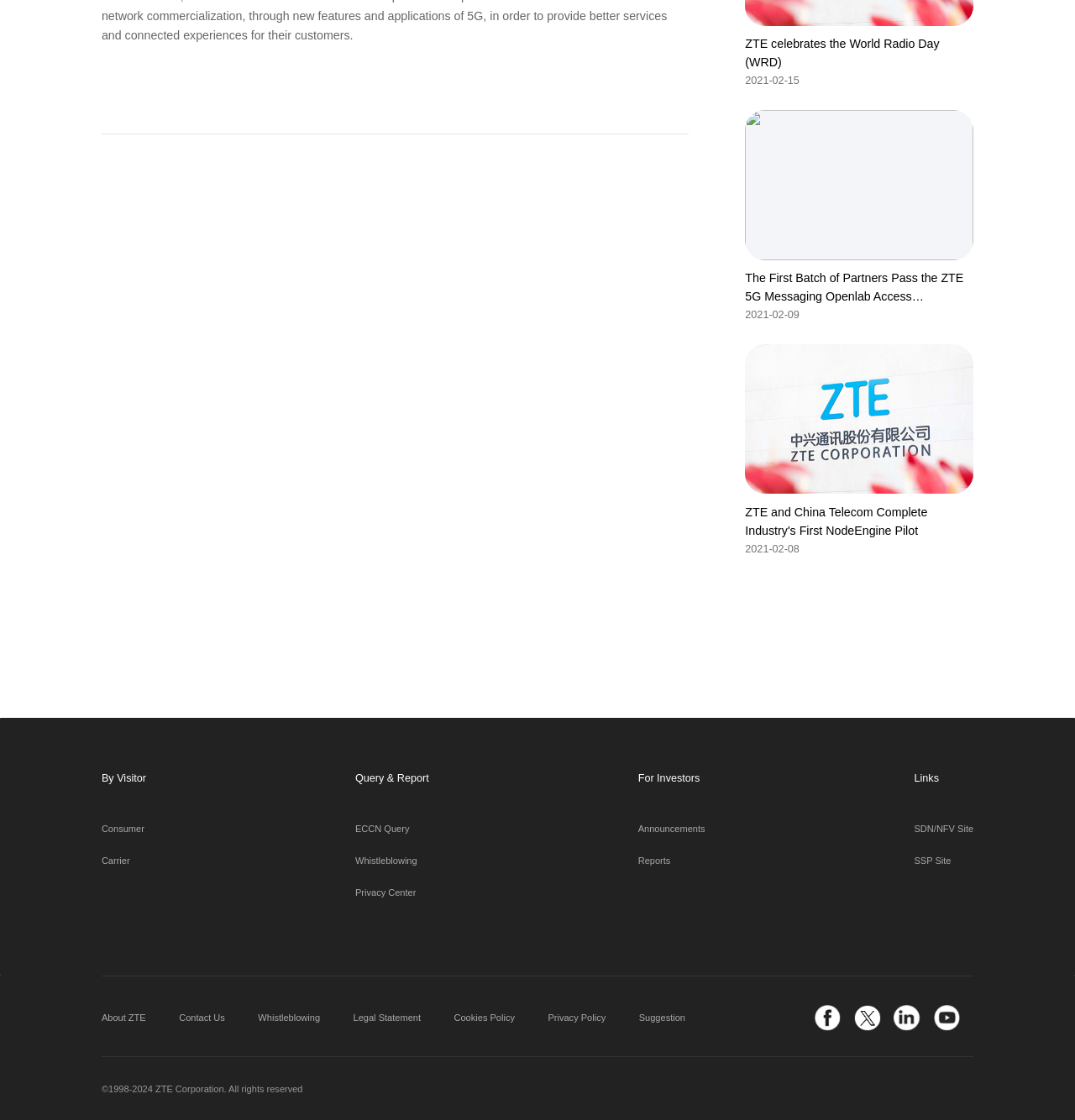Please find the bounding box for the UI component described as follows: "Privacy Center".

[0.33, 0.792, 0.387, 0.801]